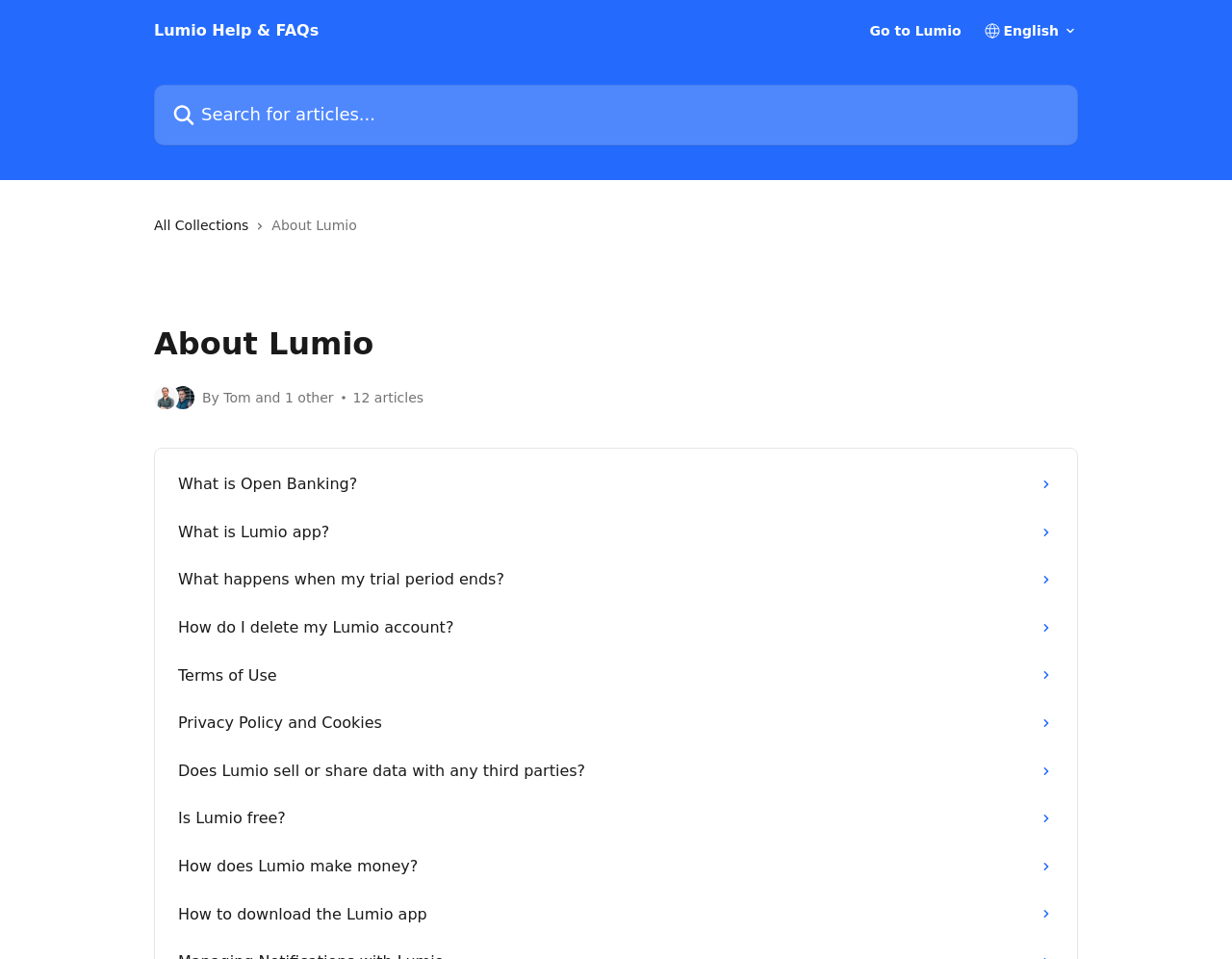Kindly respond to the following question with a single word or a brief phrase: 
What is the main topic of this webpage?

Lumio Help & FAQs